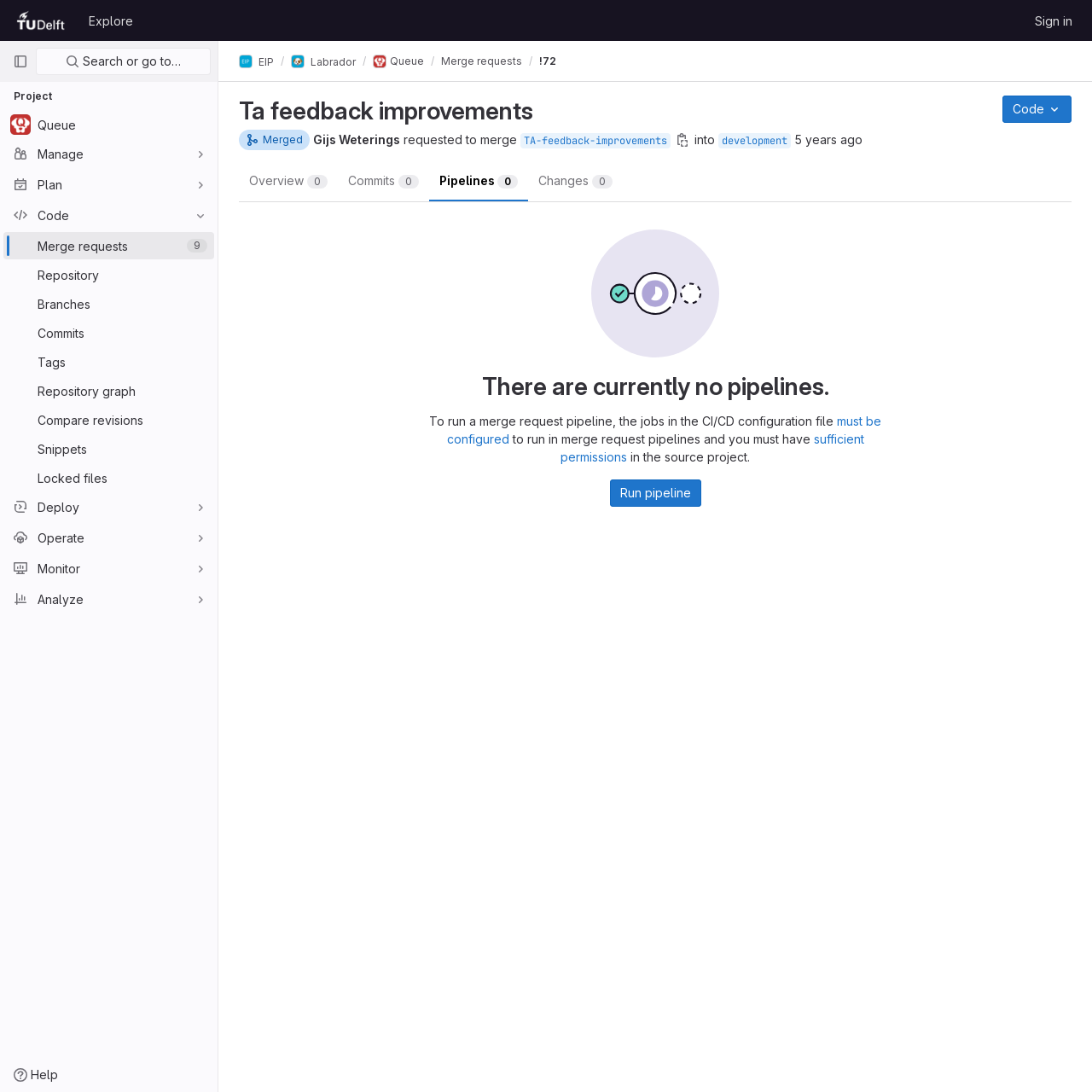Indicate the bounding box coordinates of the clickable region to achieve the following instruction: "View project."

[0.003, 0.102, 0.196, 0.127]